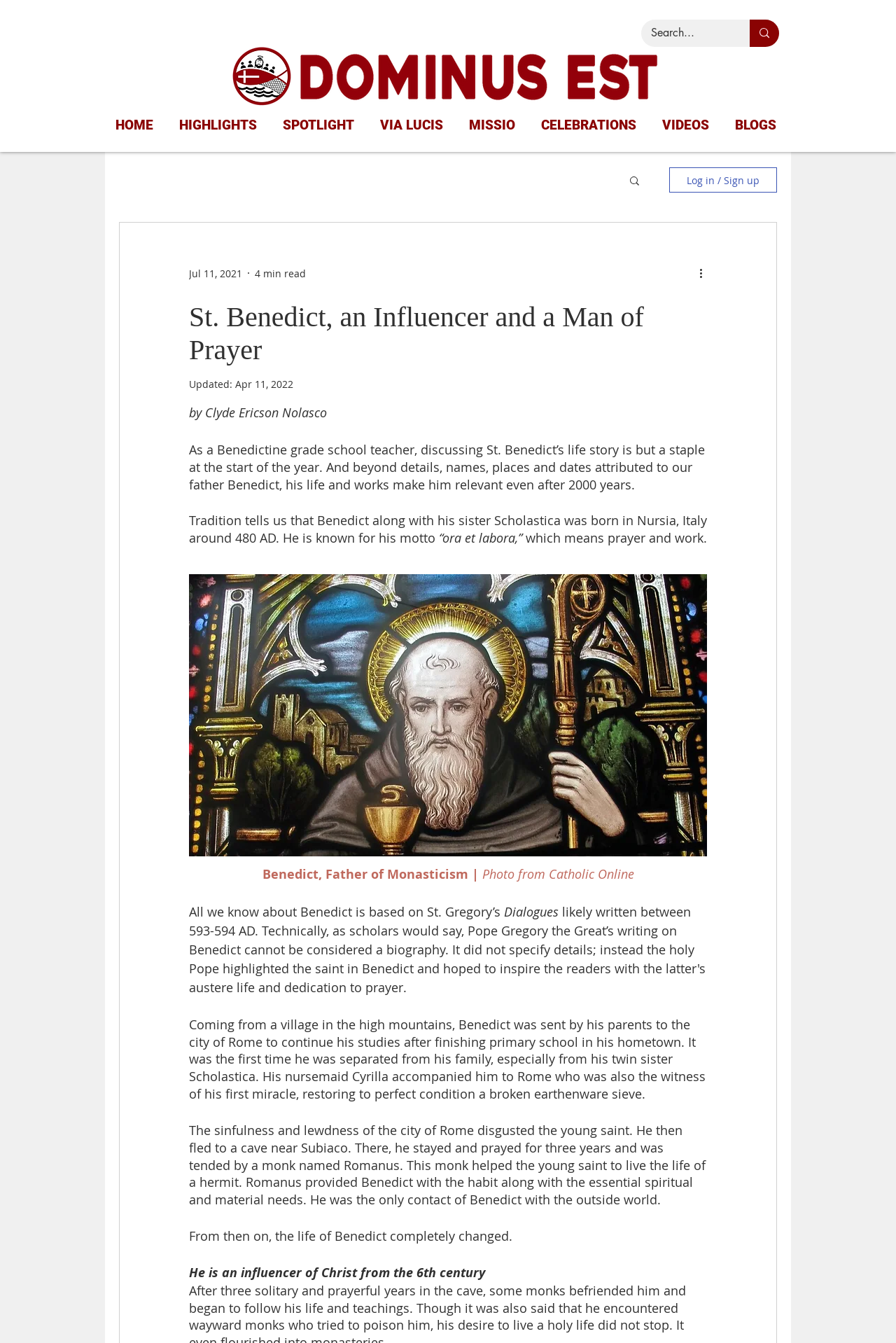Bounding box coordinates should be provided in the format (top-left x, top-left y, bottom-right x, bottom-right y) with all values between 0 and 1. Identify the bounding box for this UI element: Our partners

None